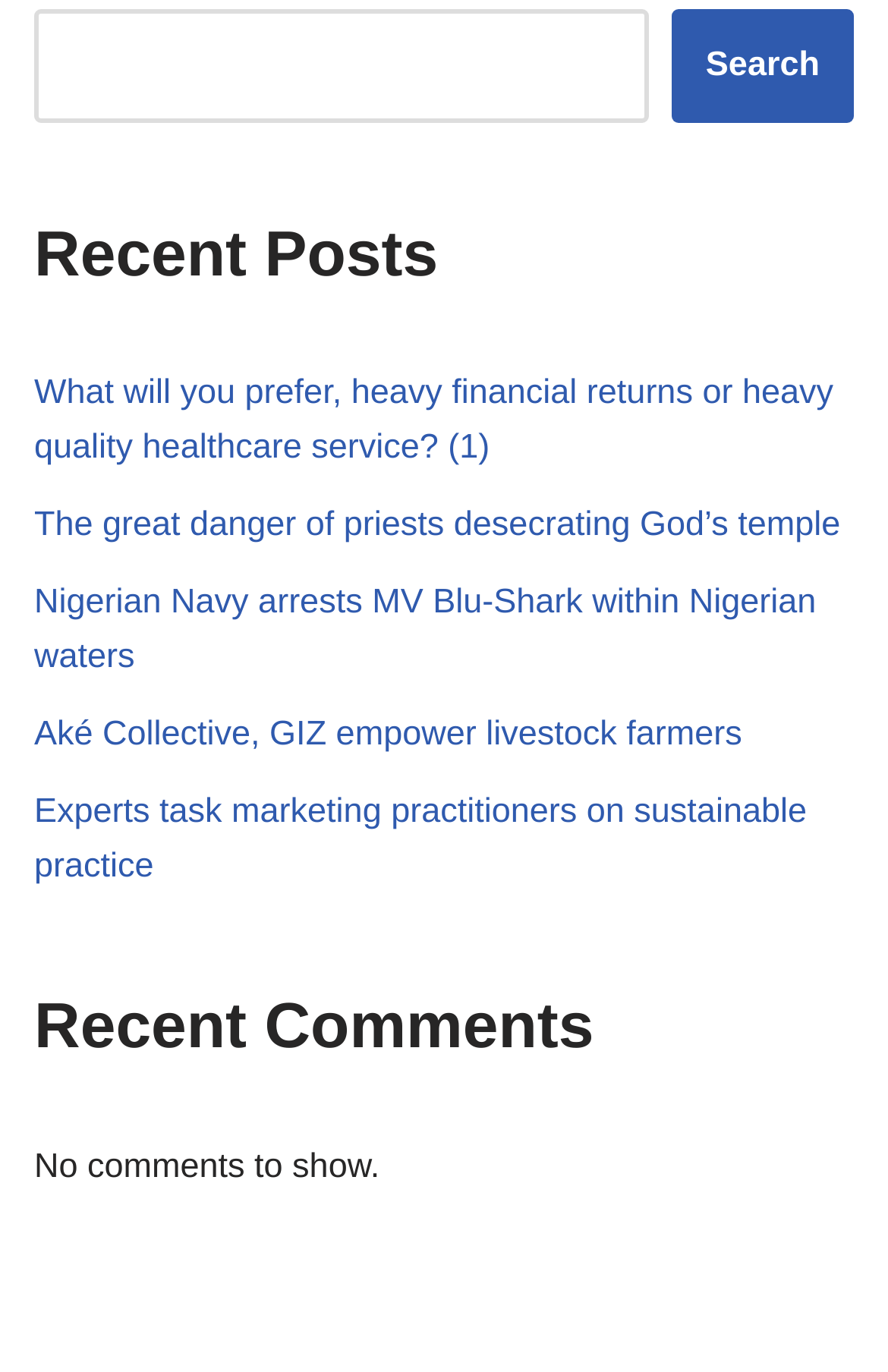What is the status of comments on this webpage?
Please analyze the image and answer the question with as much detail as possible.

Under the 'Recent Comments' heading, there is a static text that says 'No comments to show.', indicating that there are no comments available on this webpage.